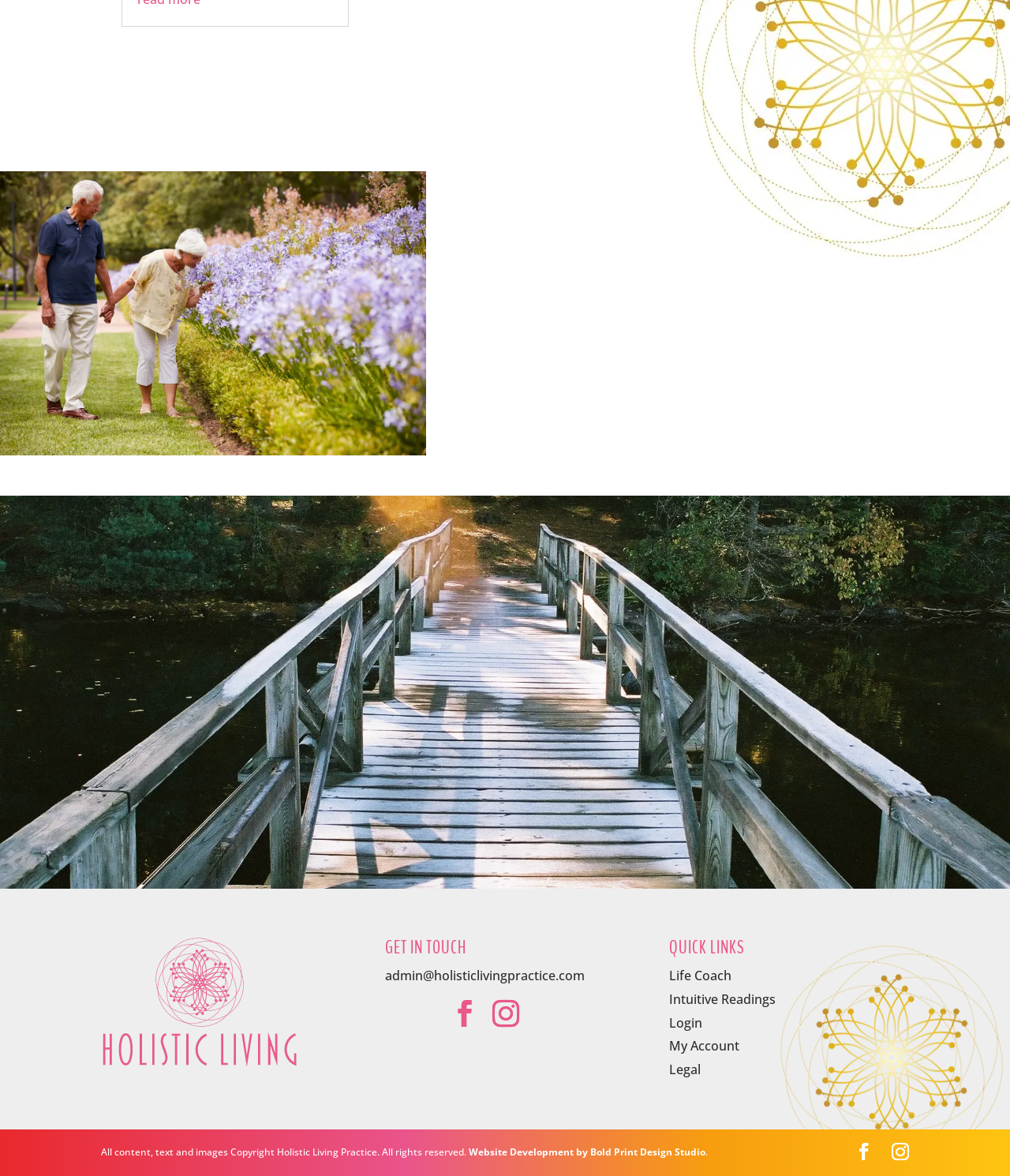Locate the bounding box coordinates of the clickable area to execute the instruction: "view CPBL". Provide the coordinates as four float numbers between 0 and 1, represented as [left, top, right, bottom].

None